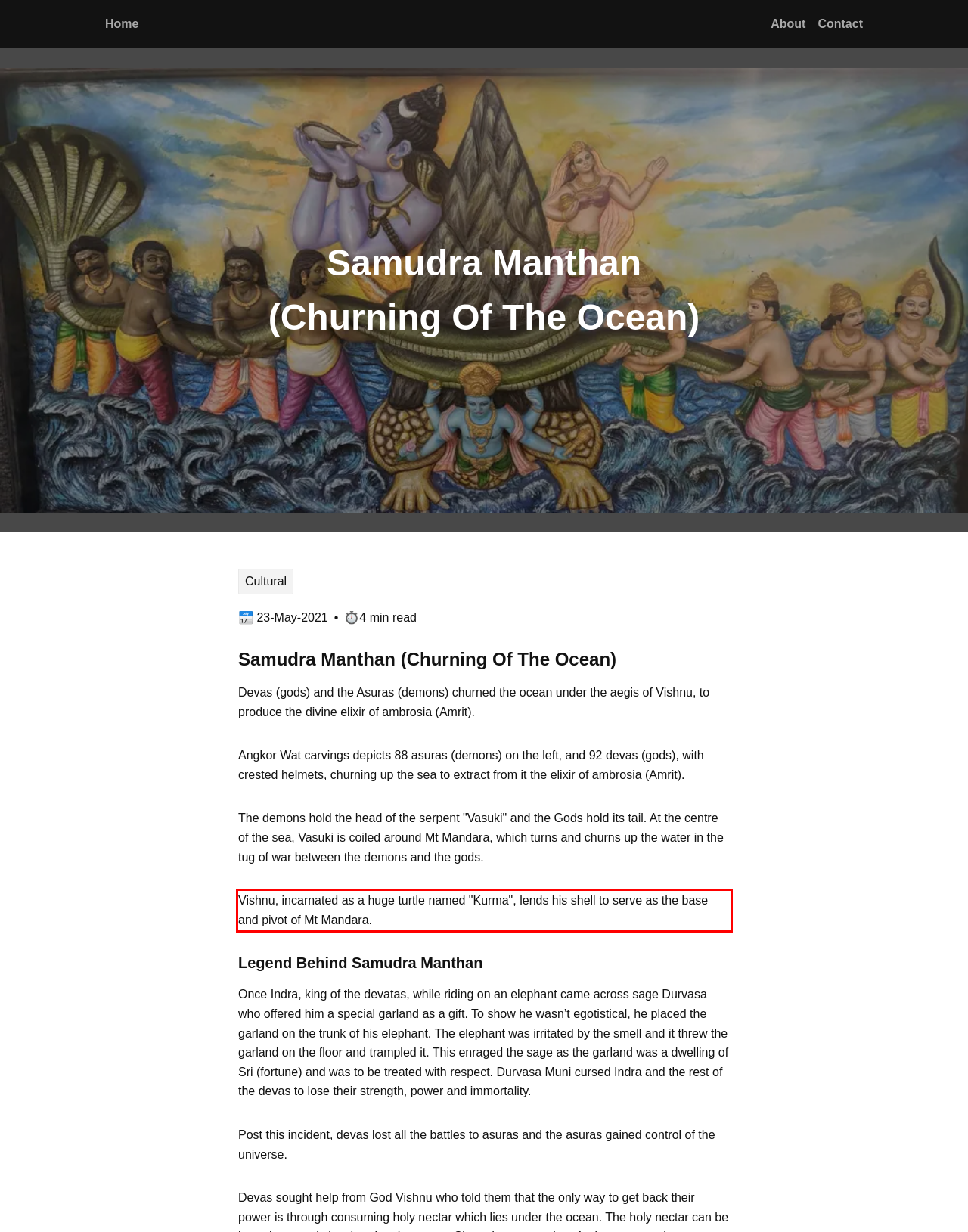Analyze the screenshot of the webpage that features a red bounding box and recognize the text content enclosed within this red bounding box.

Vishnu, incarnated as a huge turtle named "Kurma", lends his shell to serve as the base and pivot of Mt Mandara.